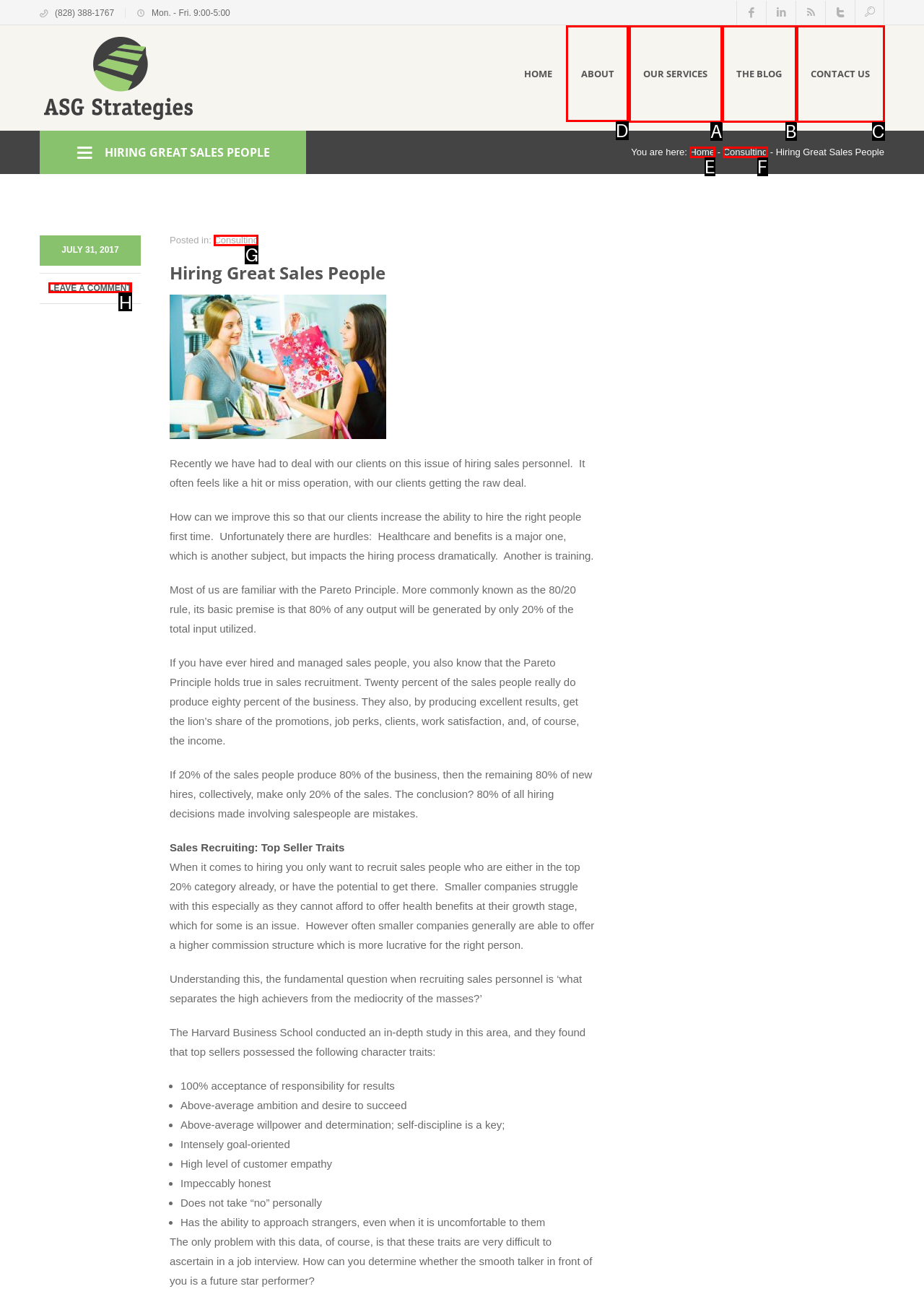Specify the letter of the UI element that should be clicked to achieve the following: Click the 'ABOUT' link
Provide the corresponding letter from the choices given.

D